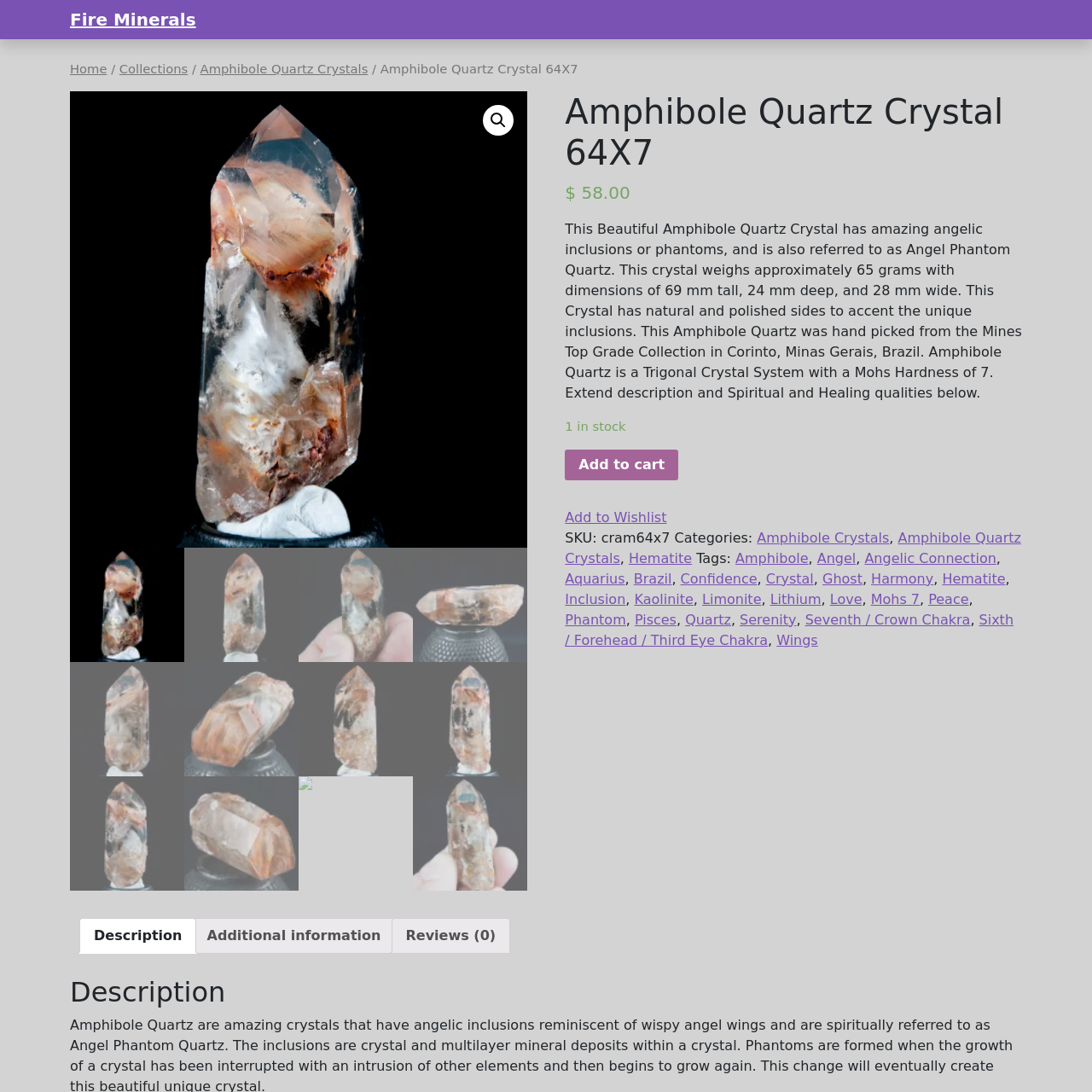Please provide a comprehensive description of the image highlighted by the red bounding box.

The image displays a beautifully polished Amphibole Quartz crystal, specifically identified as "Amphibole Quartz Crystal 64X7" from the Fire Minerals collection. This striking crystal showcases unique angelic inclusions, also known as phantoms, which enhance its aesthetic appeal. Weighing approximately 65 grams, it measures 69 mm in height, 24 mm in depth, and 28 mm in width. This particular specimen has been selected from a top-grade collection mined in Corinto, Minas Gerais, Brazil. It possesses both natural and polished sides, highlighting its distinctive features. Renowned for its spiritual and healing qualities, Amphibole Quartz is categorized within the Trigonal Crystal System, with a Mohs hardness rating of 7, making it a resilient choice for collectors and those seeking its metaphysical properties.